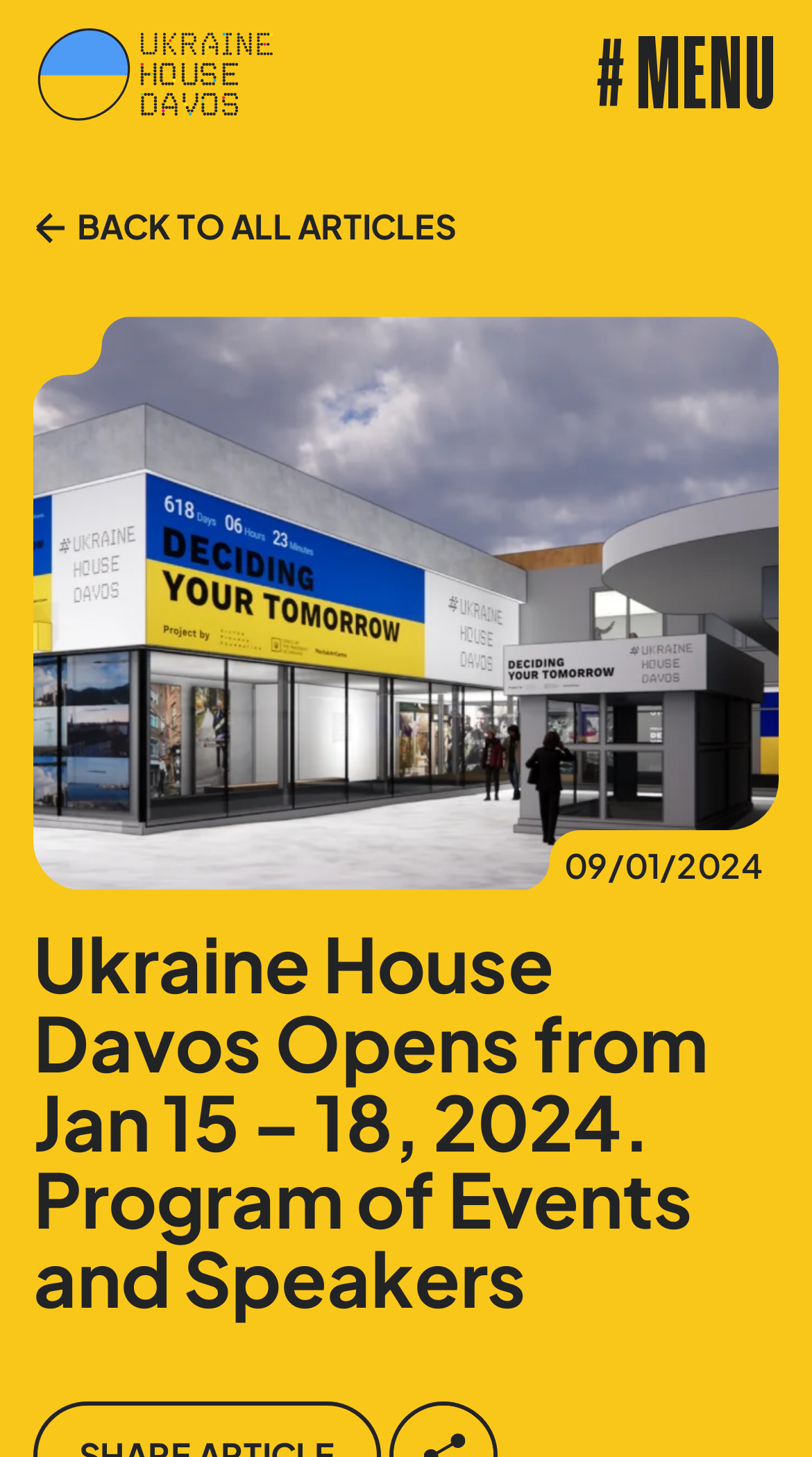Please provide the bounding box coordinate of the region that matches the element description: parent_node: MENU. Coordinates should be in the format (top-left x, top-left y, bottom-right x, bottom-right y) and all values should be between 0 and 1.

[0.041, 0.014, 0.41, 0.088]